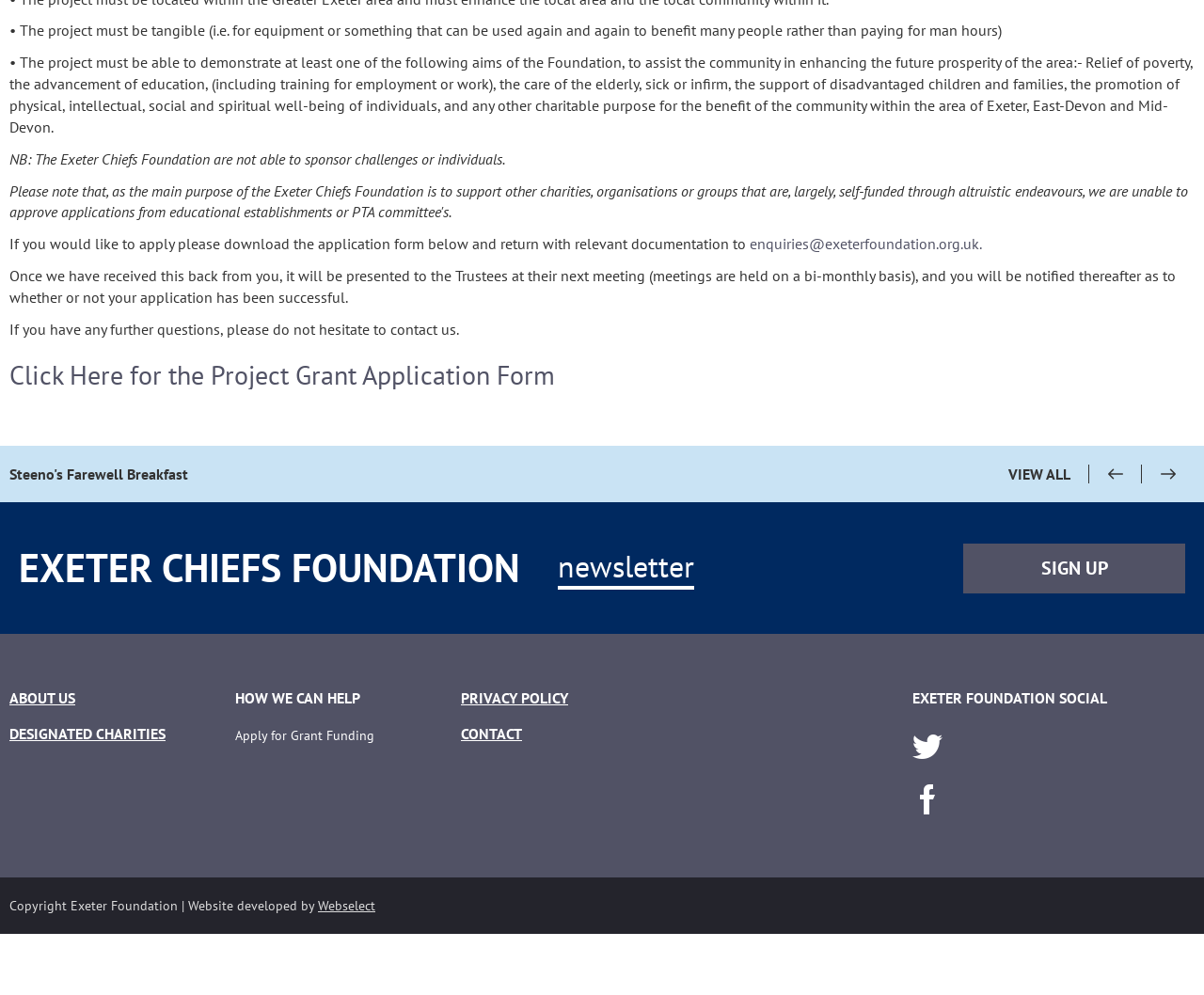Using the format (top-left x, top-left y, bottom-right x, bottom-right y), provide the bounding box coordinates for the described UI element. All values should be floating point numbers between 0 and 1: Apply for Grant Funding

[0.195, 0.792, 0.311, 0.809]